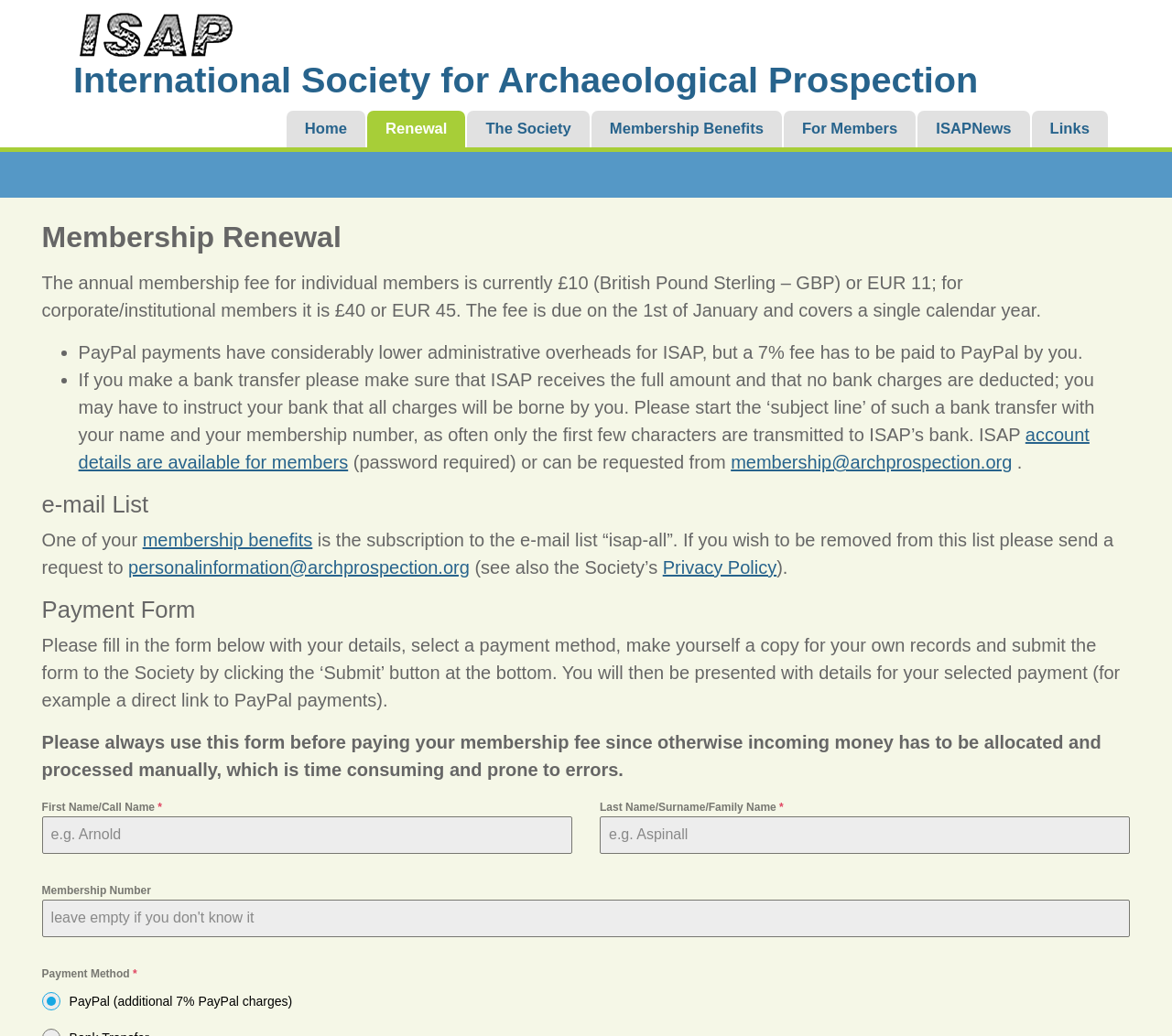Using the description: "membership benefits", identify the bounding box of the corresponding UI element in the screenshot.

[0.122, 0.511, 0.267, 0.531]